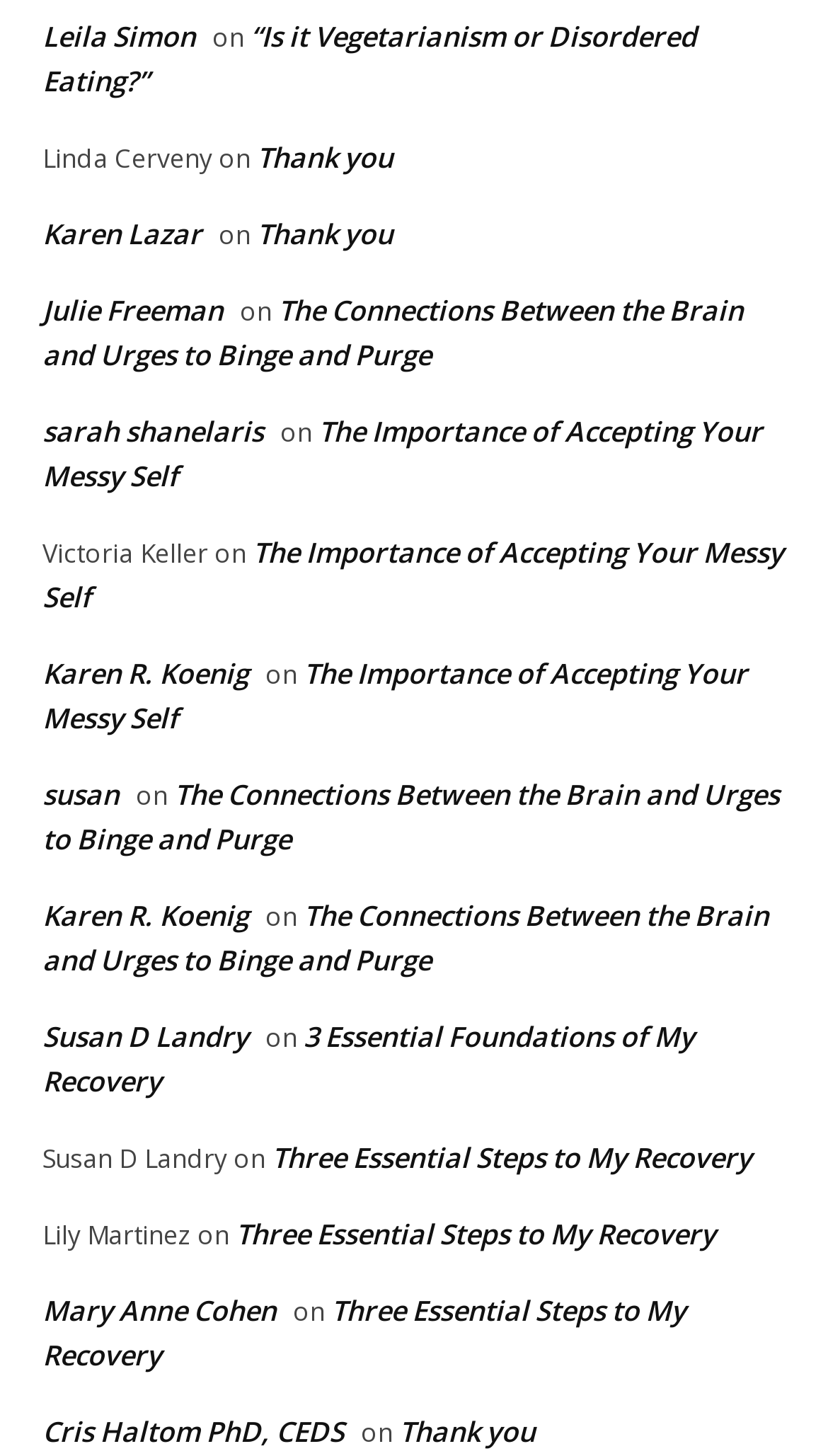Please find the bounding box coordinates of the element that needs to be clicked to perform the following instruction: "Visit Karen R. Koenig's page". The bounding box coordinates should be four float numbers between 0 and 1, represented as [left, top, right, bottom].

[0.051, 0.449, 0.3, 0.475]